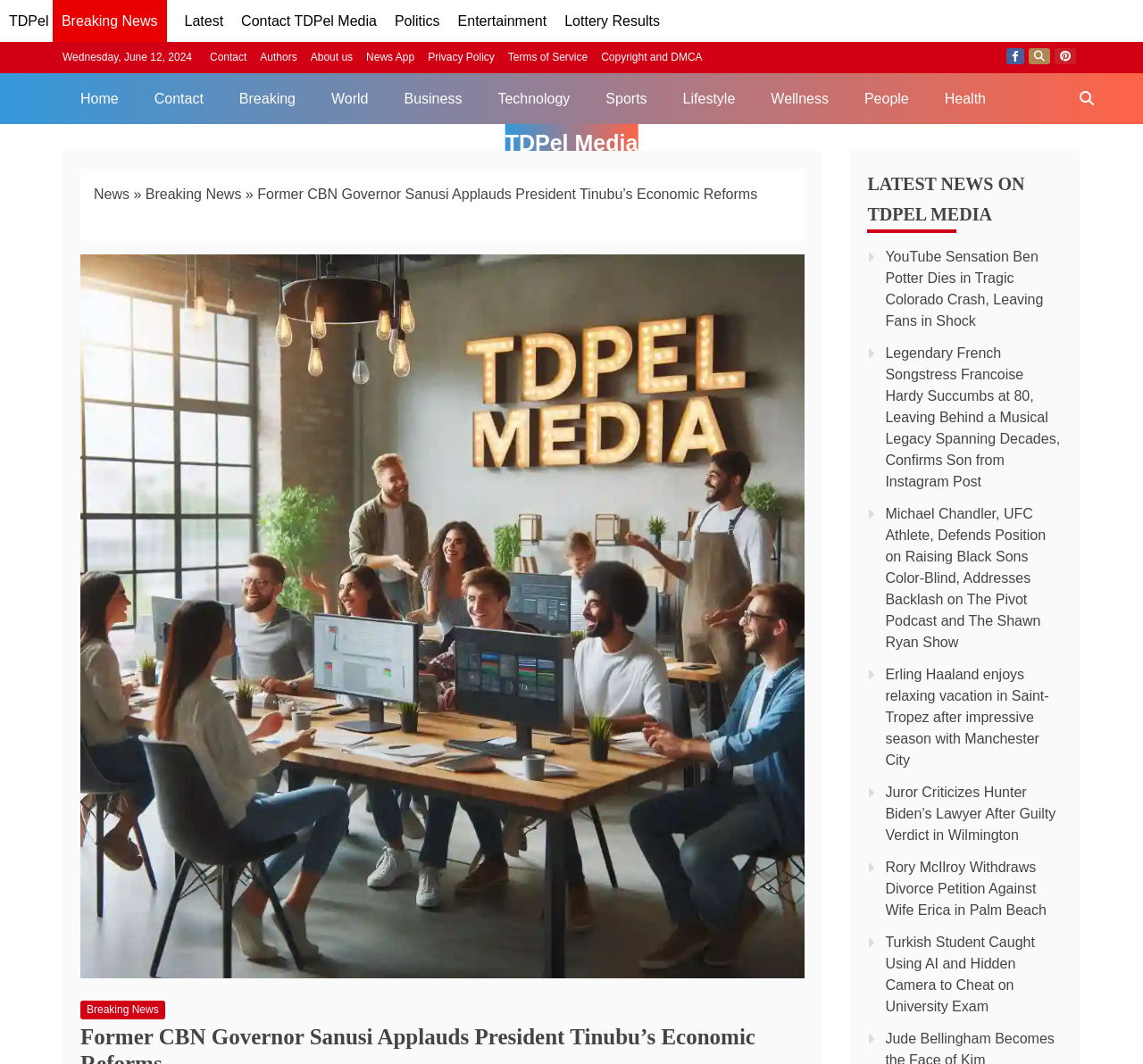Please provide a brief answer to the following inquiry using a single word or phrase:
What is the date of the news article?

Wednesday, June 12, 2024